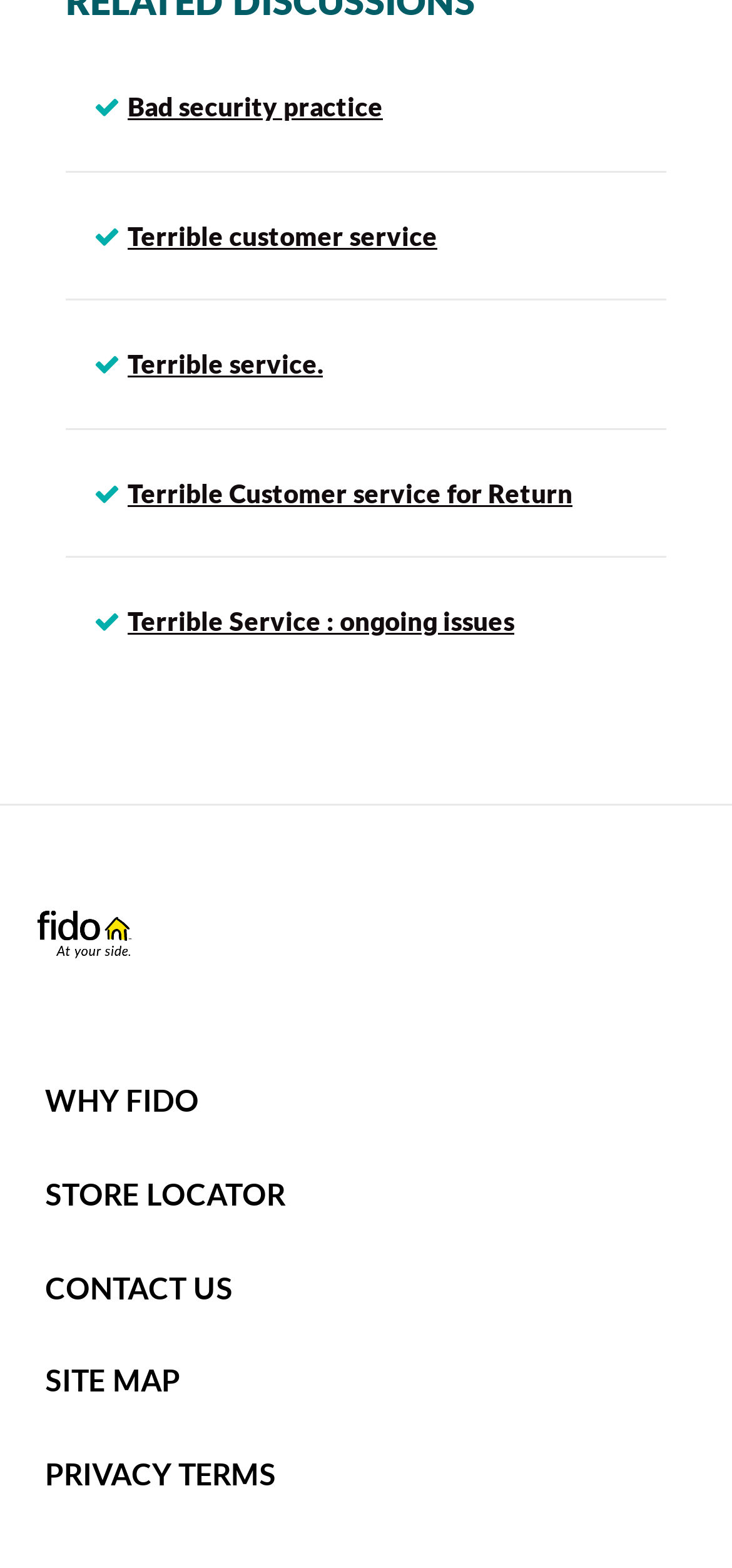What is the text of the heading above the 'Terrible customer service' link?
Please use the image to provide a one-word or short phrase answer.

Bad security practice